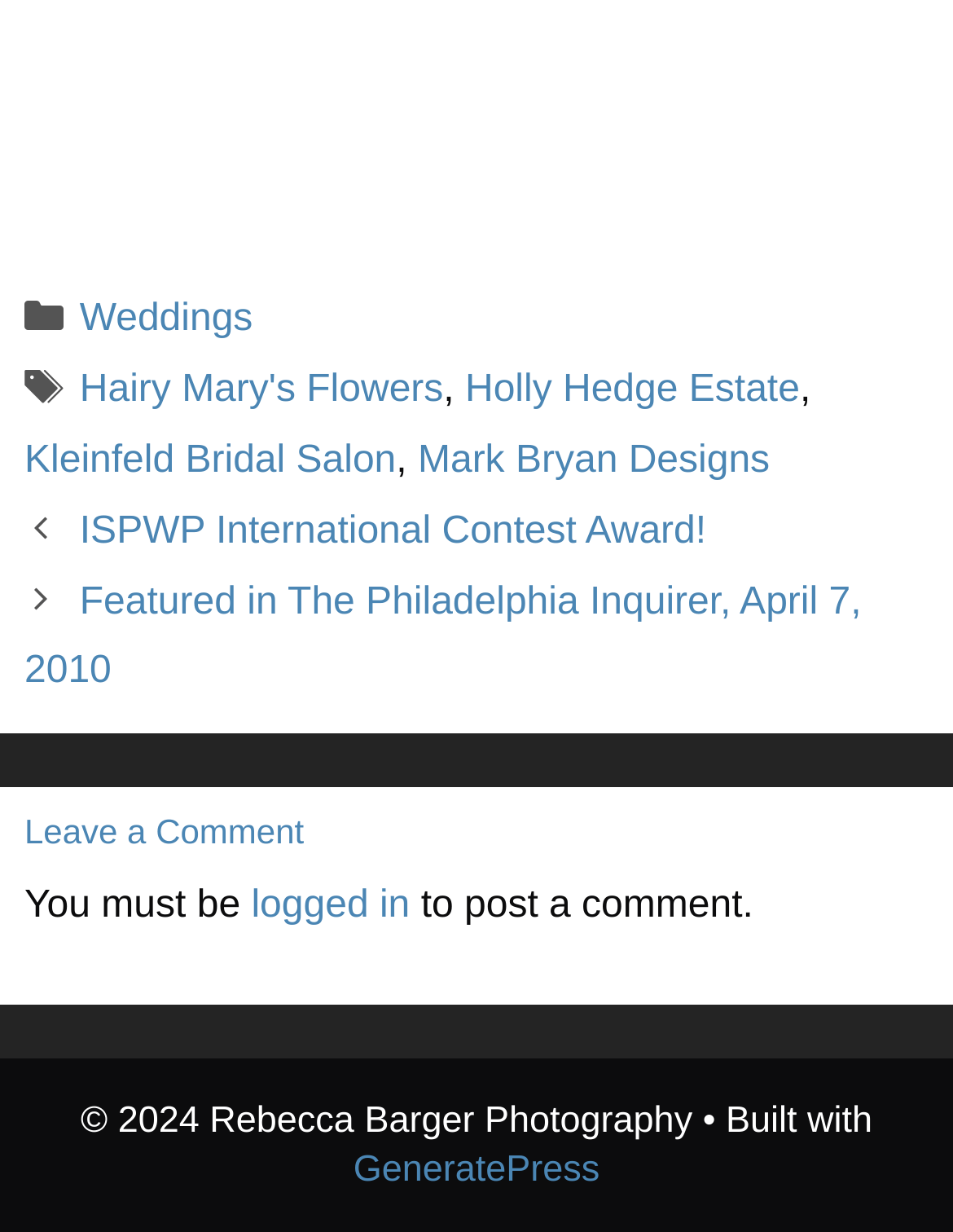Please respond to the question with a concise word or phrase:
What is the last item in the navigation?

Featured in The Philadelphia Inquirer, April 7, 2010